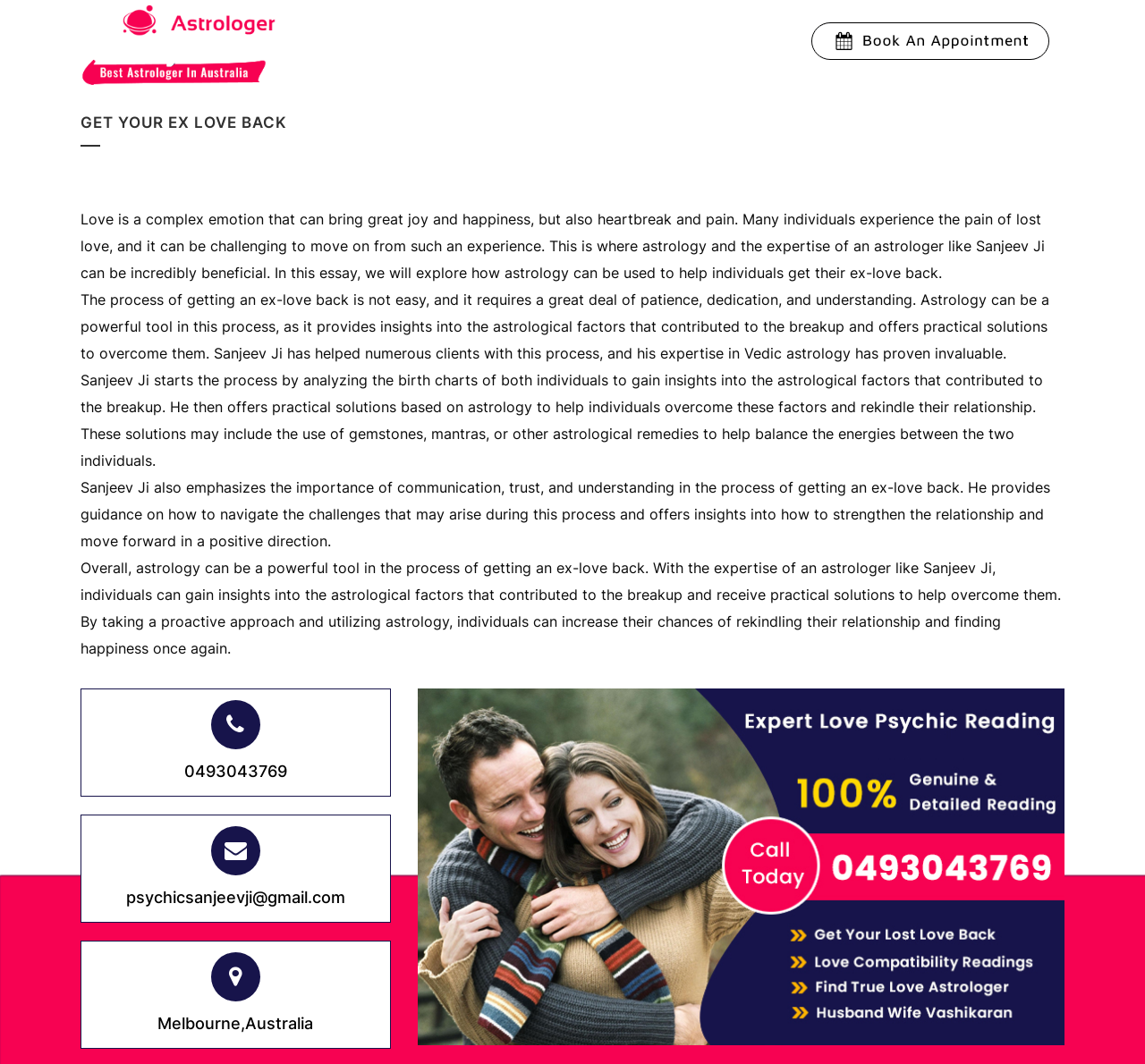What is the purpose of the birth chart analysis?
Answer the question with just one word or phrase using the image.

To gain insights into astrological factors